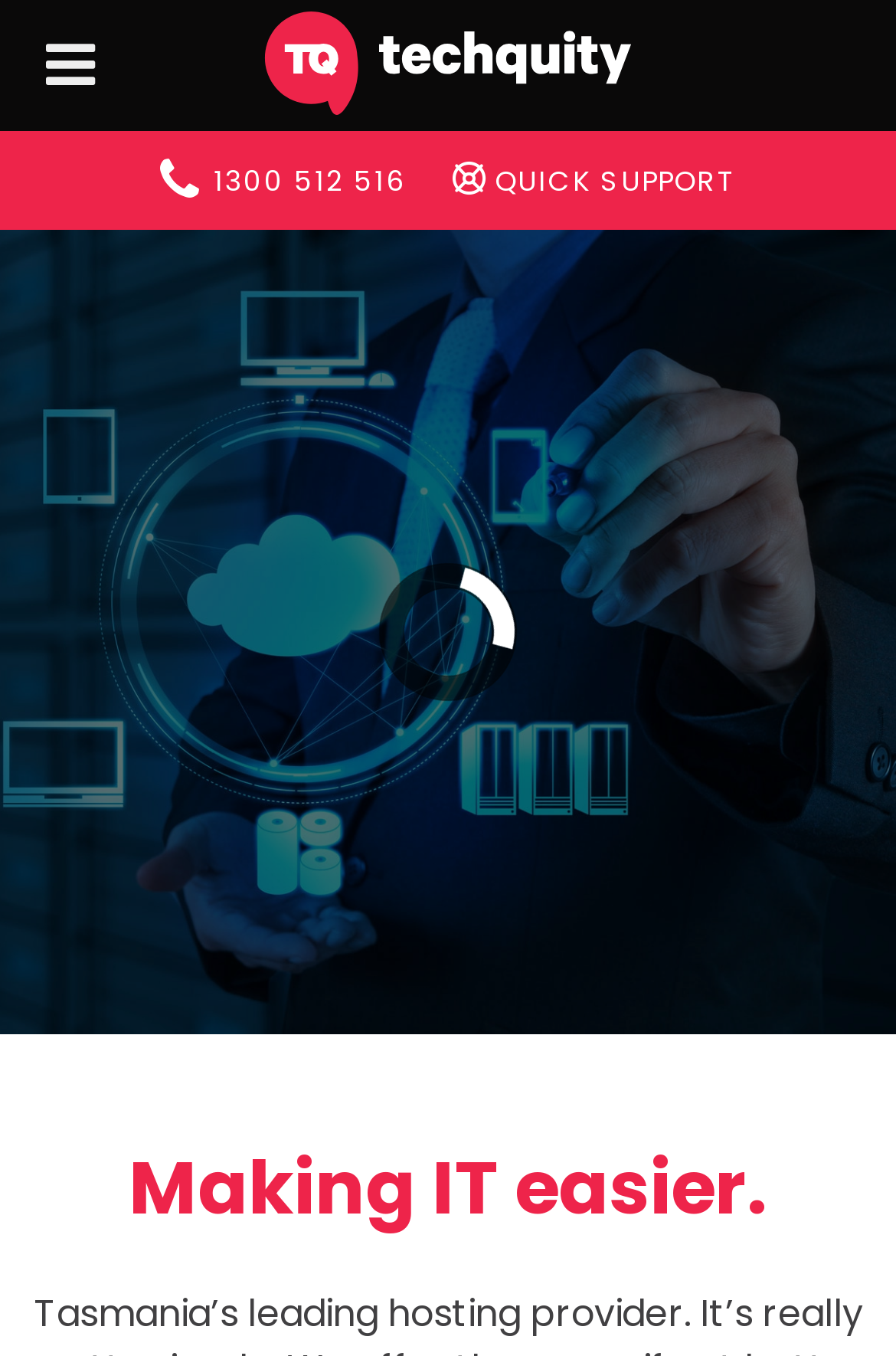Identify the bounding box for the element characterized by the following description: "alt="Techquity"".

[0.269, 0.056, 0.731, 0.095]